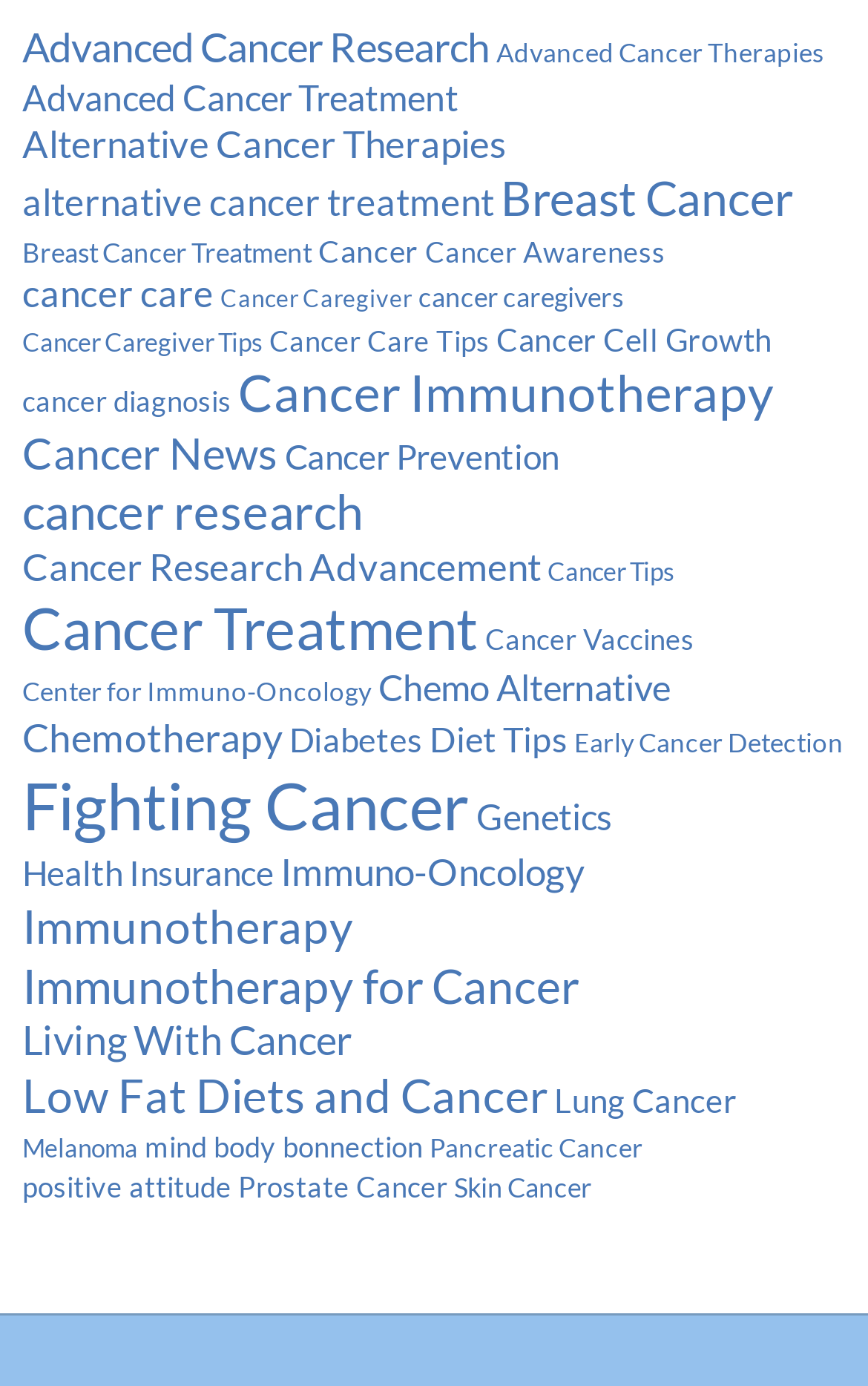Answer with a single word or phrase: 
How many cancer-related topics are listed?

503